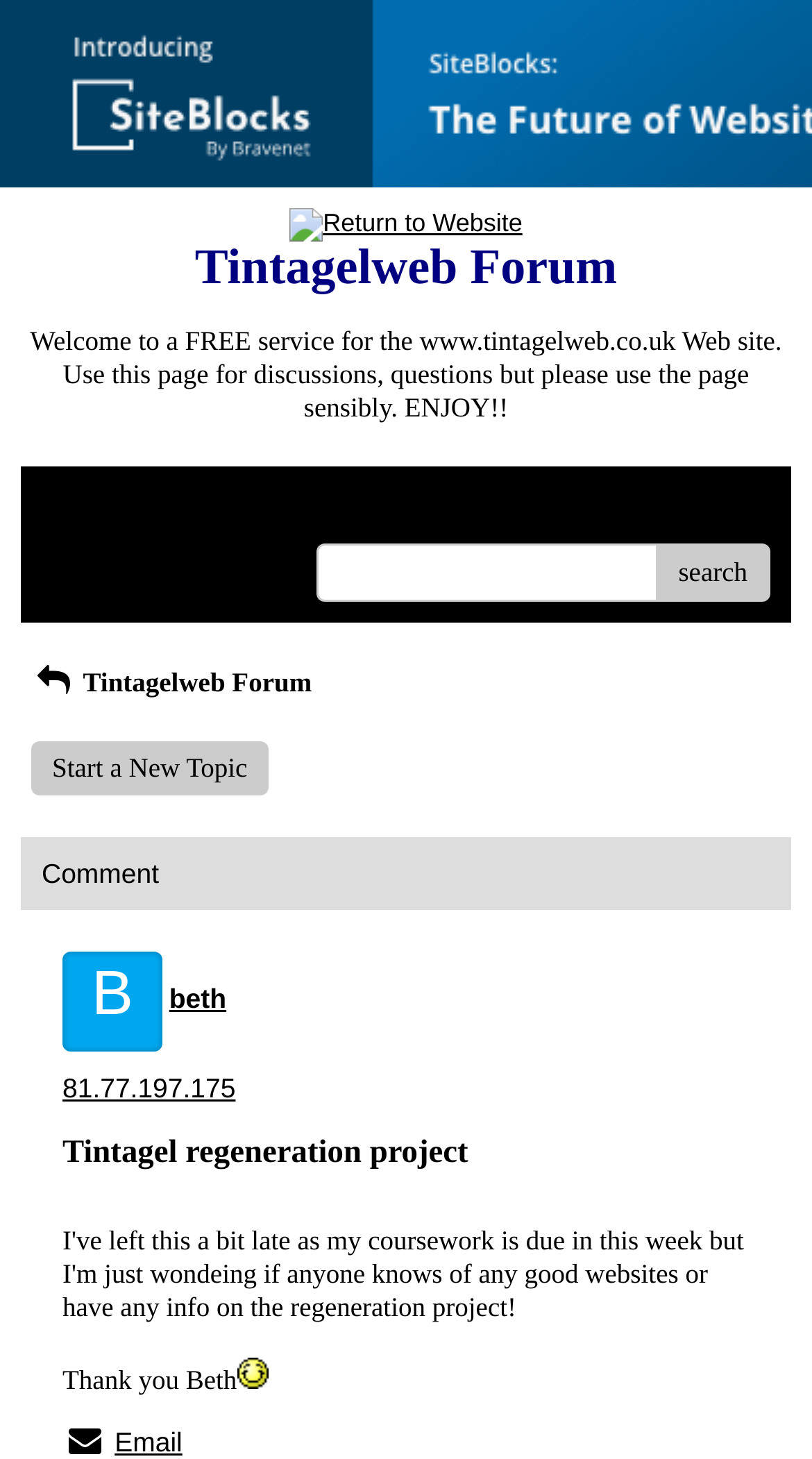Provide your answer in a single word or phrase: 
Can users search for topics on this webpage?

Yes